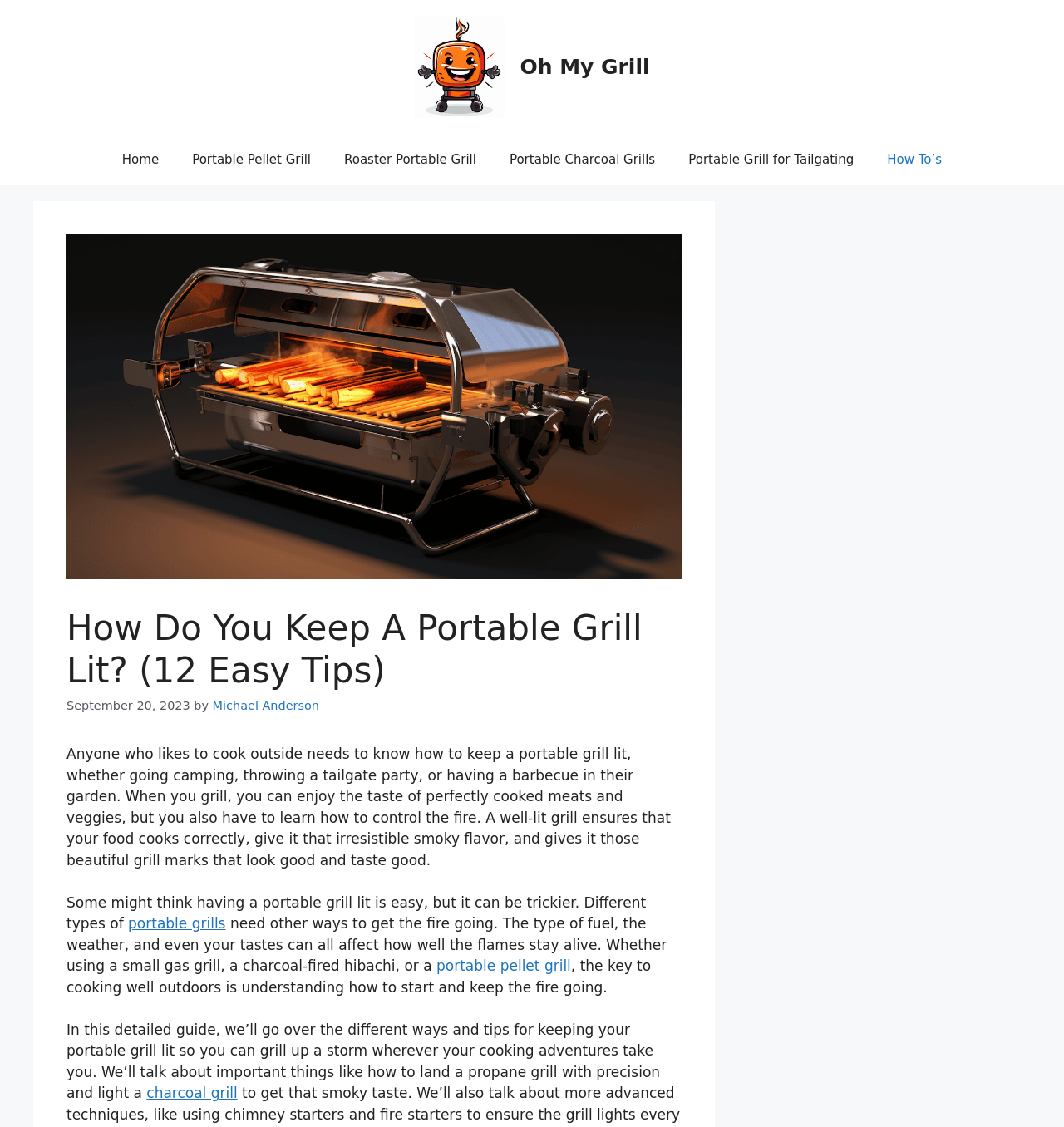Using the provided element description, identify the bounding box coordinates as (top-left x, top-left y, bottom-right x, bottom-right y). Ensure all values are between 0 and 1. Description: How To’s

[0.818, 0.12, 0.901, 0.164]